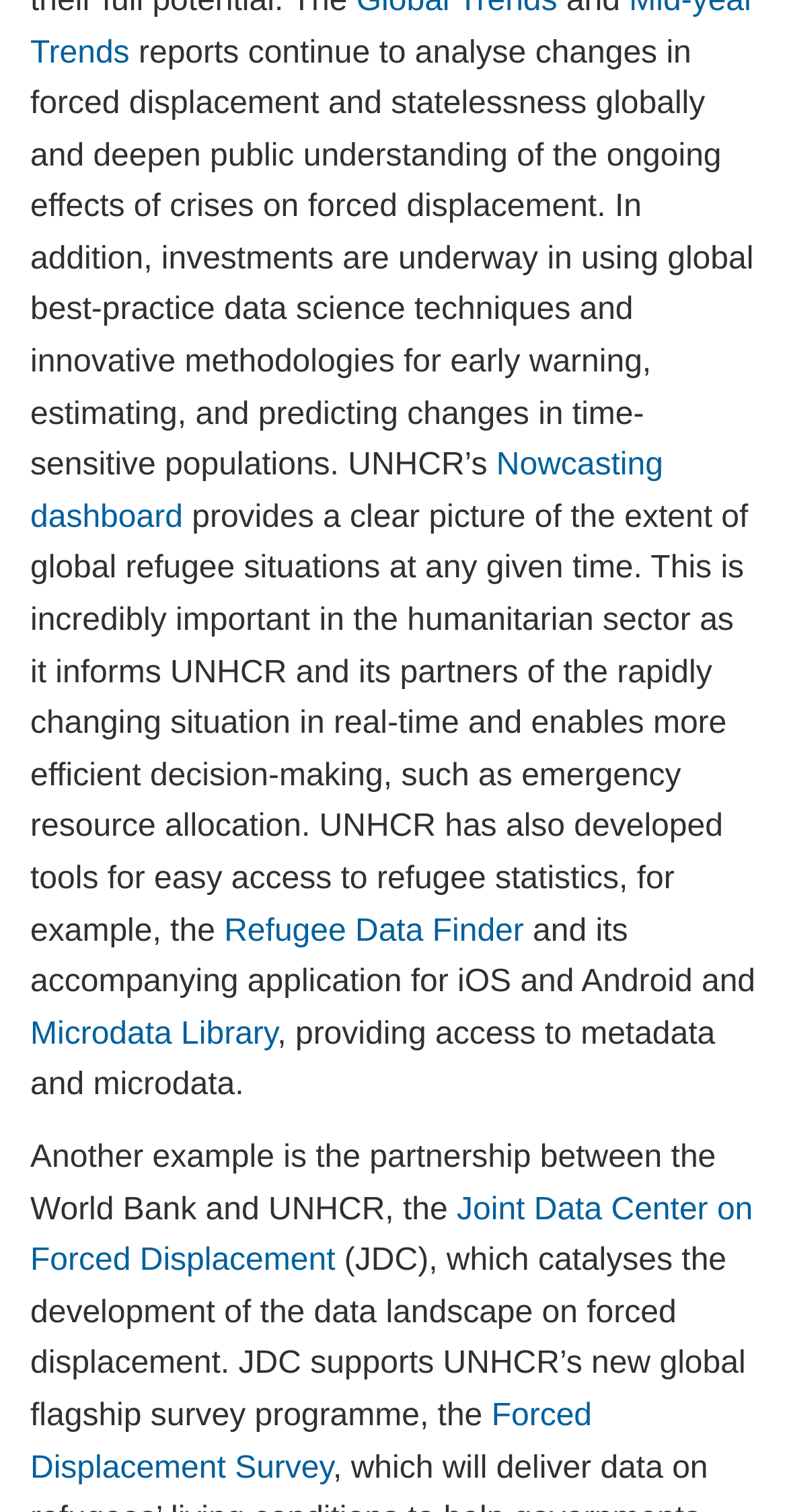Identify the bounding box for the UI element specified in this description: "Refugee Data Finder". The coordinates must be four float numbers between 0 and 1, formatted as [left, top, right, bottom].

[0.285, 0.604, 0.666, 0.627]